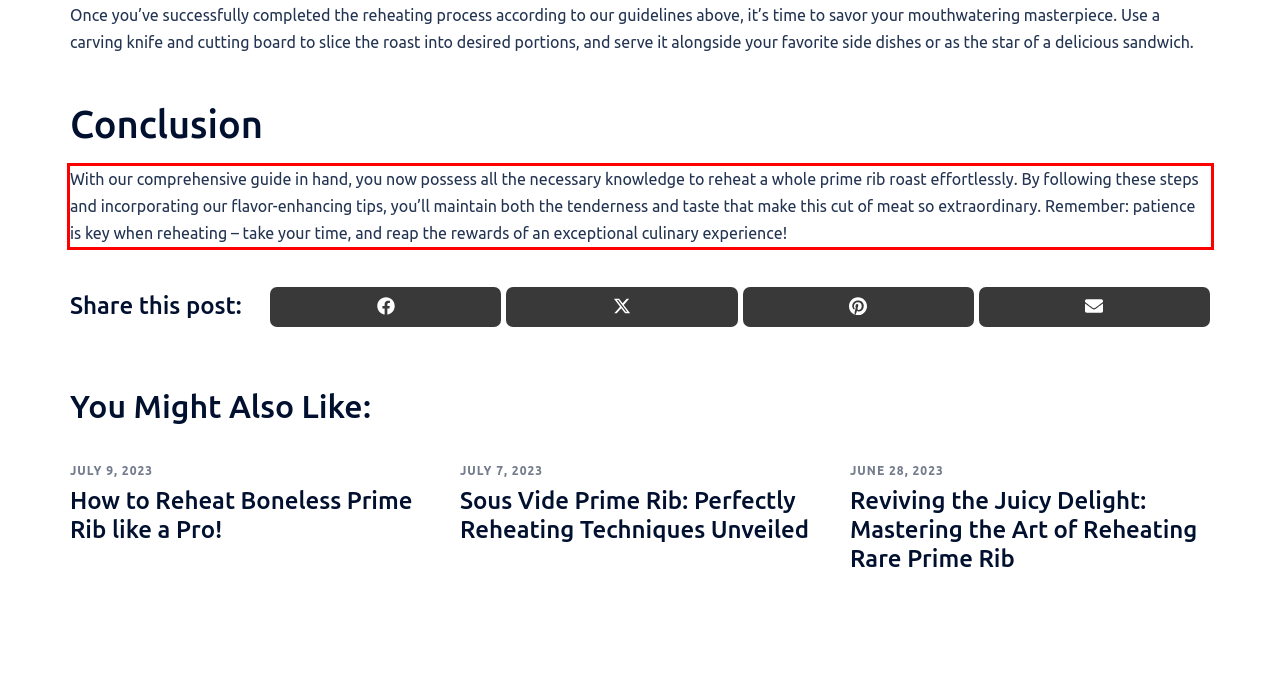There is a UI element on the webpage screenshot marked by a red bounding box. Extract and generate the text content from within this red box.

With our comprehensive guide in hand, you now possess all the necessary knowledge to reheat a whole prime rib roast effortlessly. By following these steps and incorporating our flavor-enhancing tips, you’ll maintain both the tenderness and taste that make this cut of meat so extraordinary. Remember: patience is key when reheating – take your time, and reap the rewards of an exceptional culinary experience!